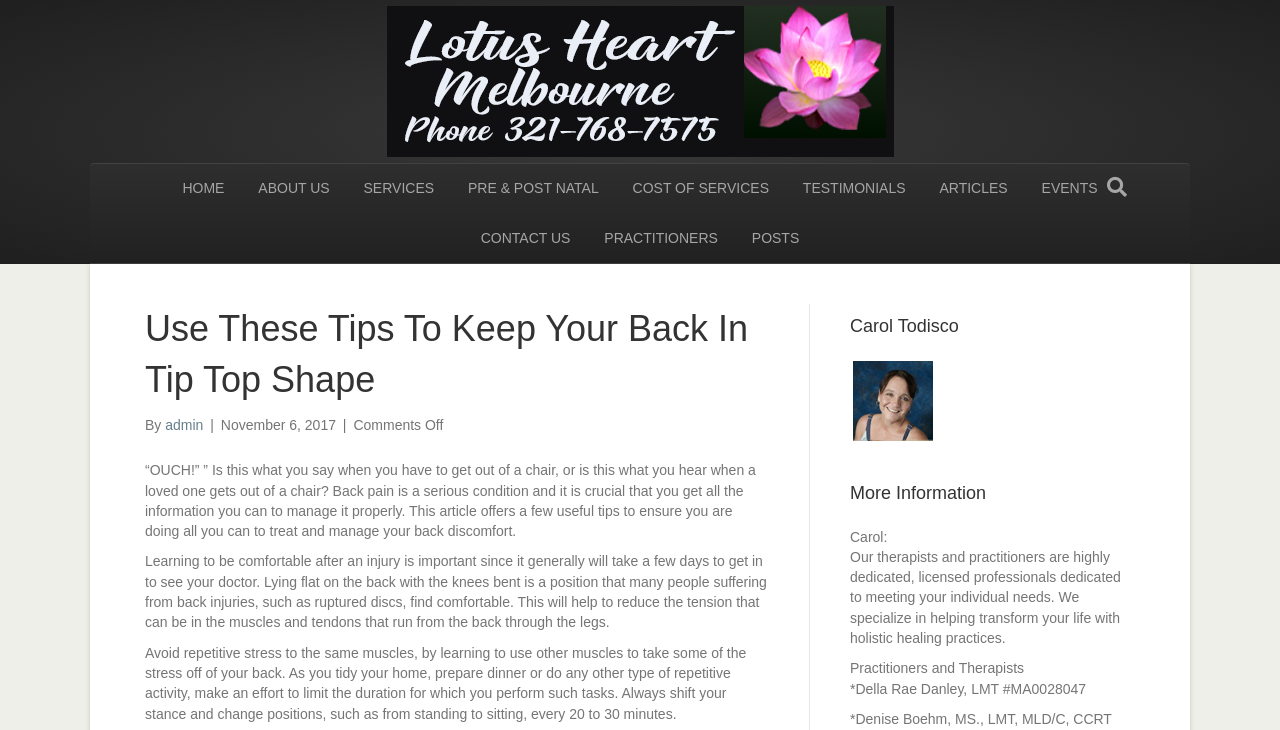Find the bounding box coordinates for the element that must be clicked to complete the instruction: "Check out Featured on Gabrielle Sofia's 'Beautiful Life' with aRENYE". The coordinates should be four float numbers between 0 and 1, indicated as [left, top, right, bottom].

None